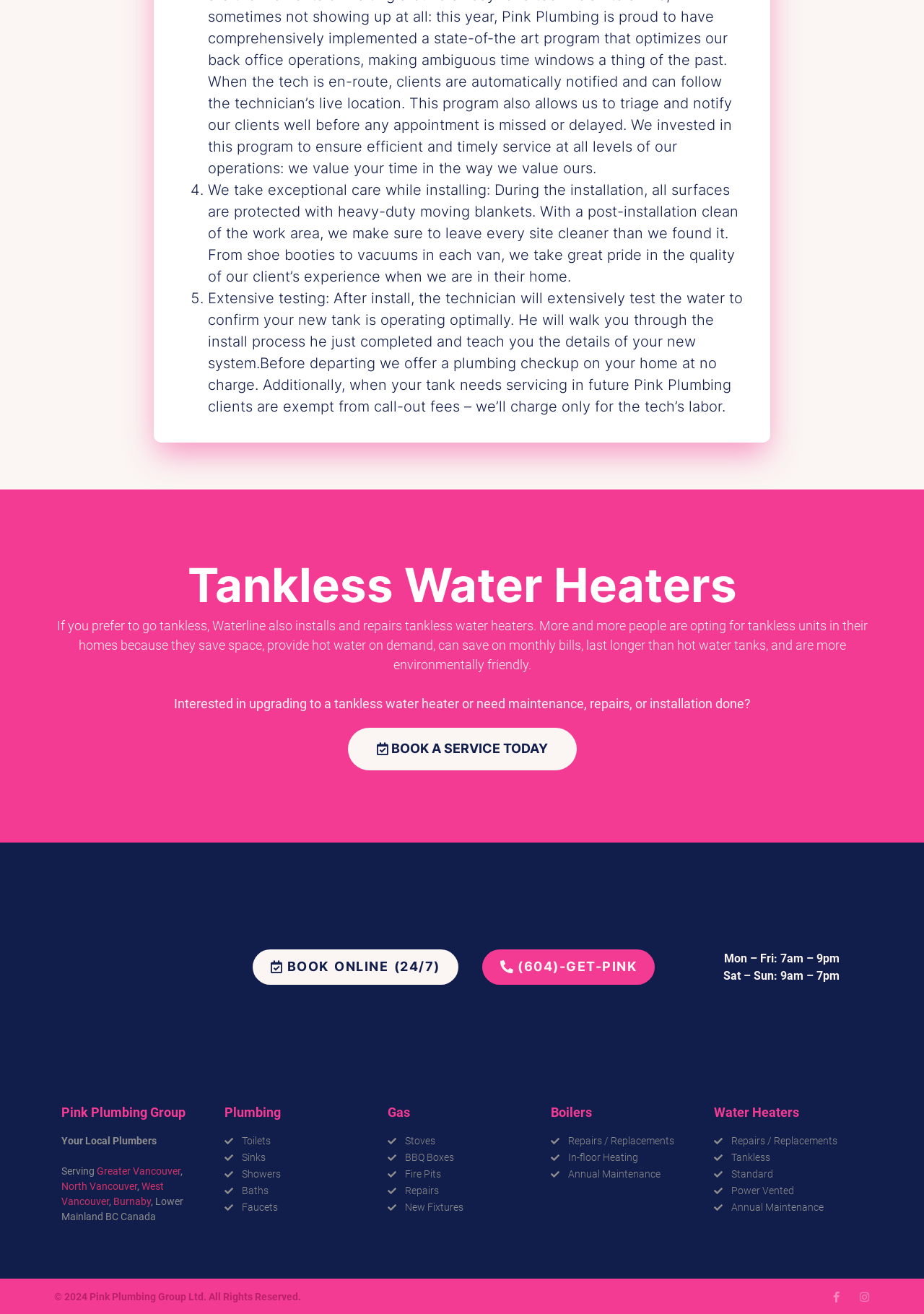What is the phone number to book a service?
Please look at the screenshot and answer using one word or phrase.

(604)-GET-PINK